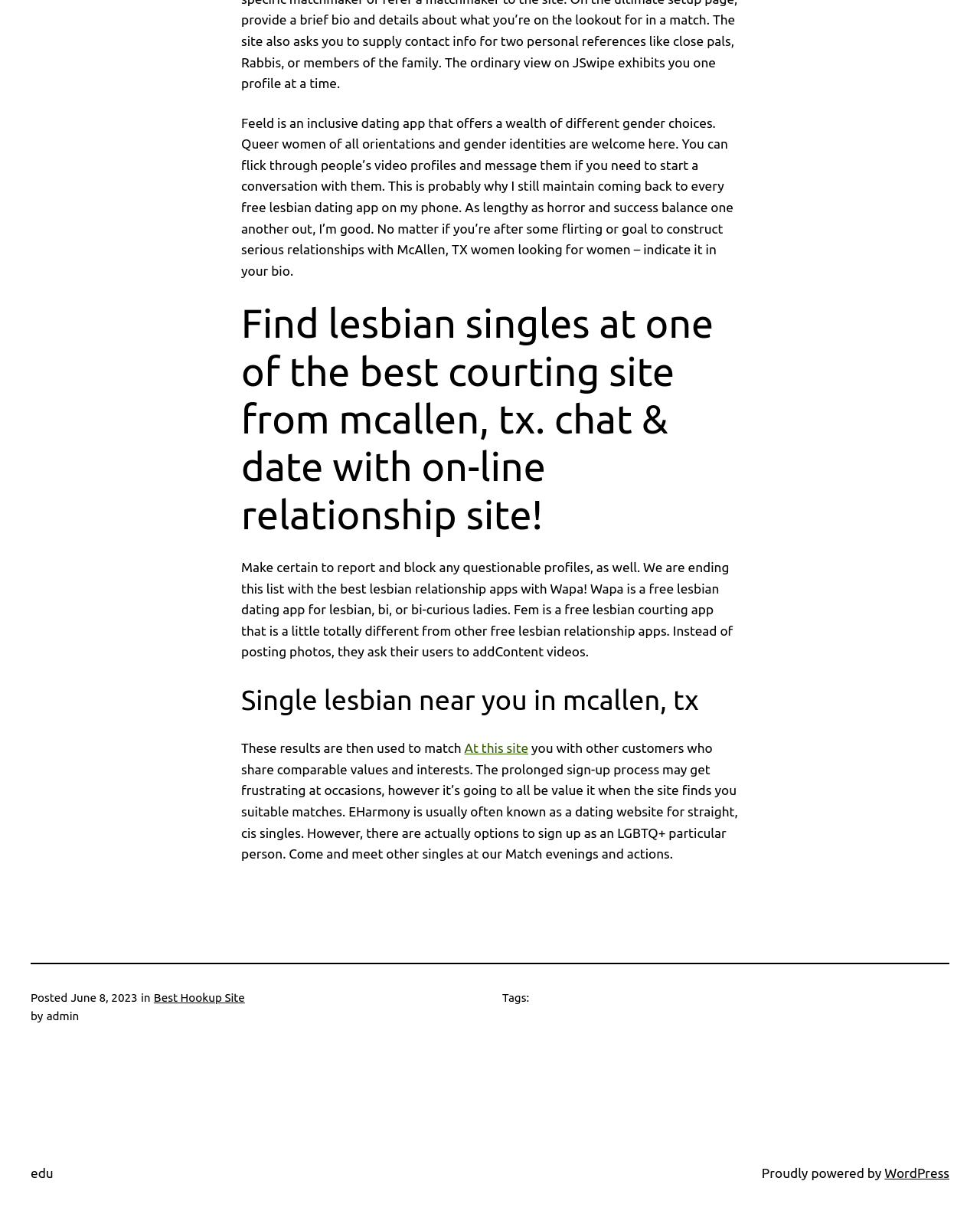Identify the bounding box coordinates for the UI element described as follows: WordPress. Use the format (top-left x, top-left y, bottom-right x, bottom-right y) and ensure all values are floating point numbers between 0 and 1.

[0.903, 0.958, 0.969, 0.97]